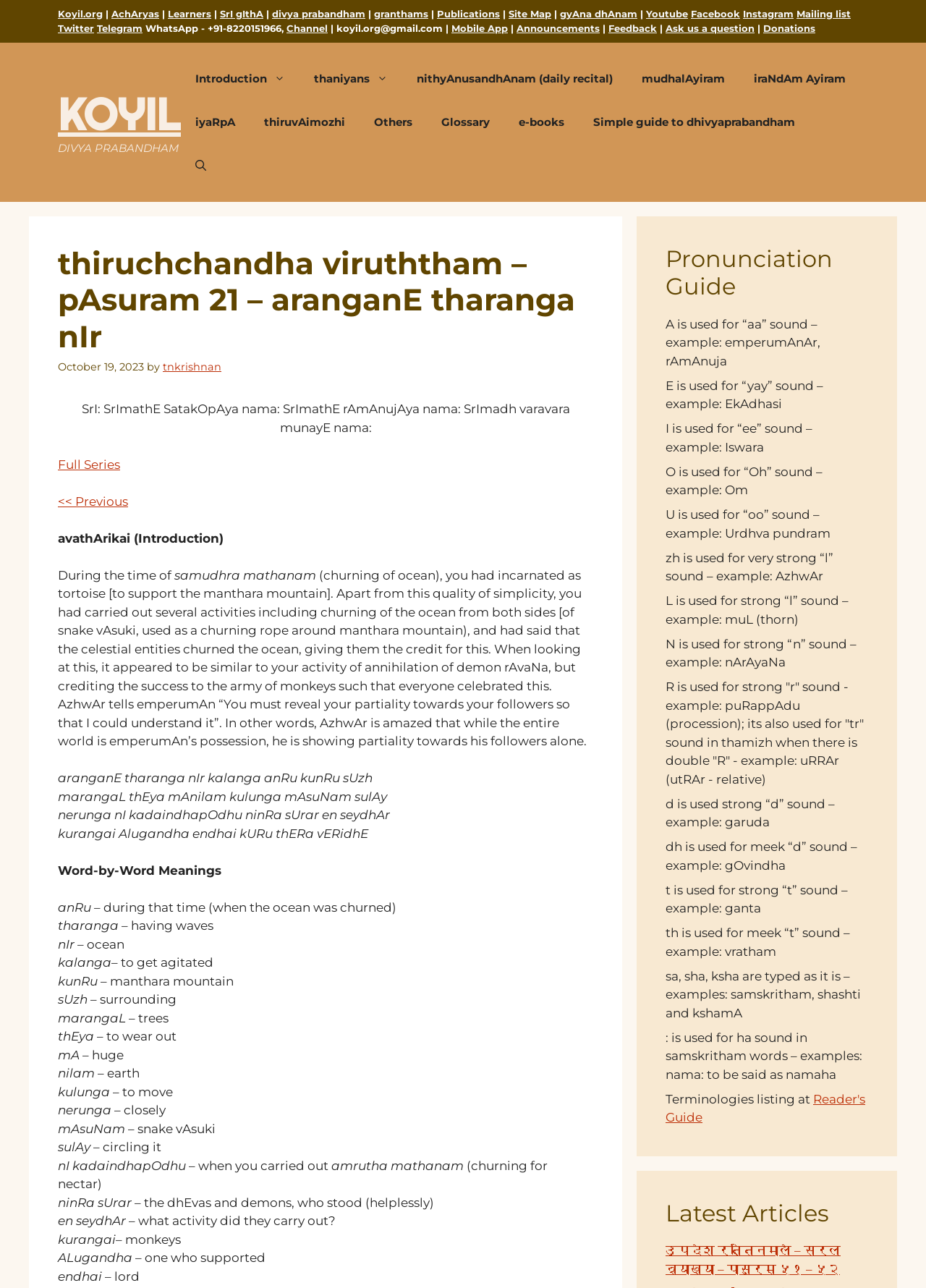Please locate the bounding box coordinates of the element that needs to be clicked to achieve the following instruction: "Check the 'Facebook' link". The coordinates should be four float numbers between 0 and 1, i.e., [left, top, right, bottom].

[0.746, 0.006, 0.799, 0.015]